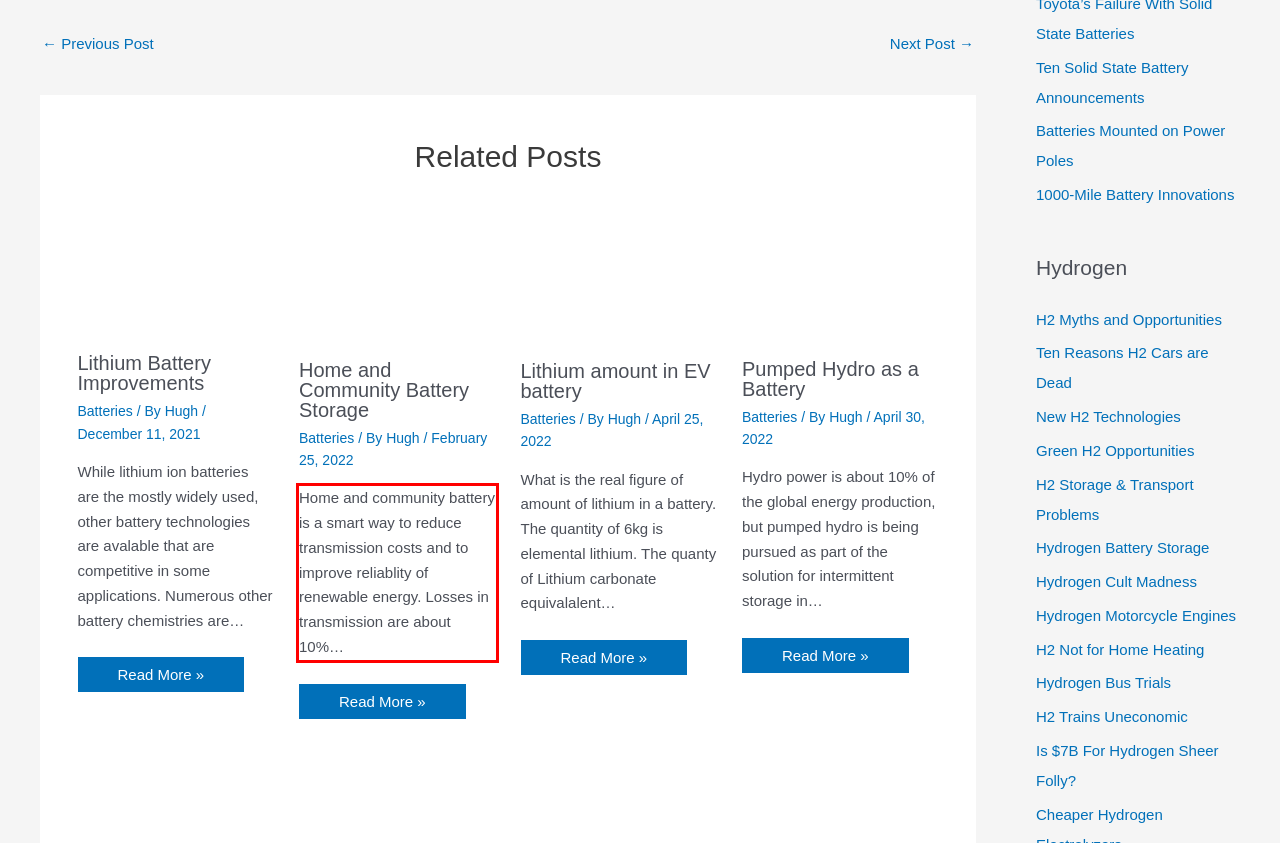Please perform OCR on the text within the red rectangle in the webpage screenshot and return the text content.

Home and community battery is a smart way to reduce transmission costs and to improve reliablity of renewable energy. Losses in transmission are about 10%…